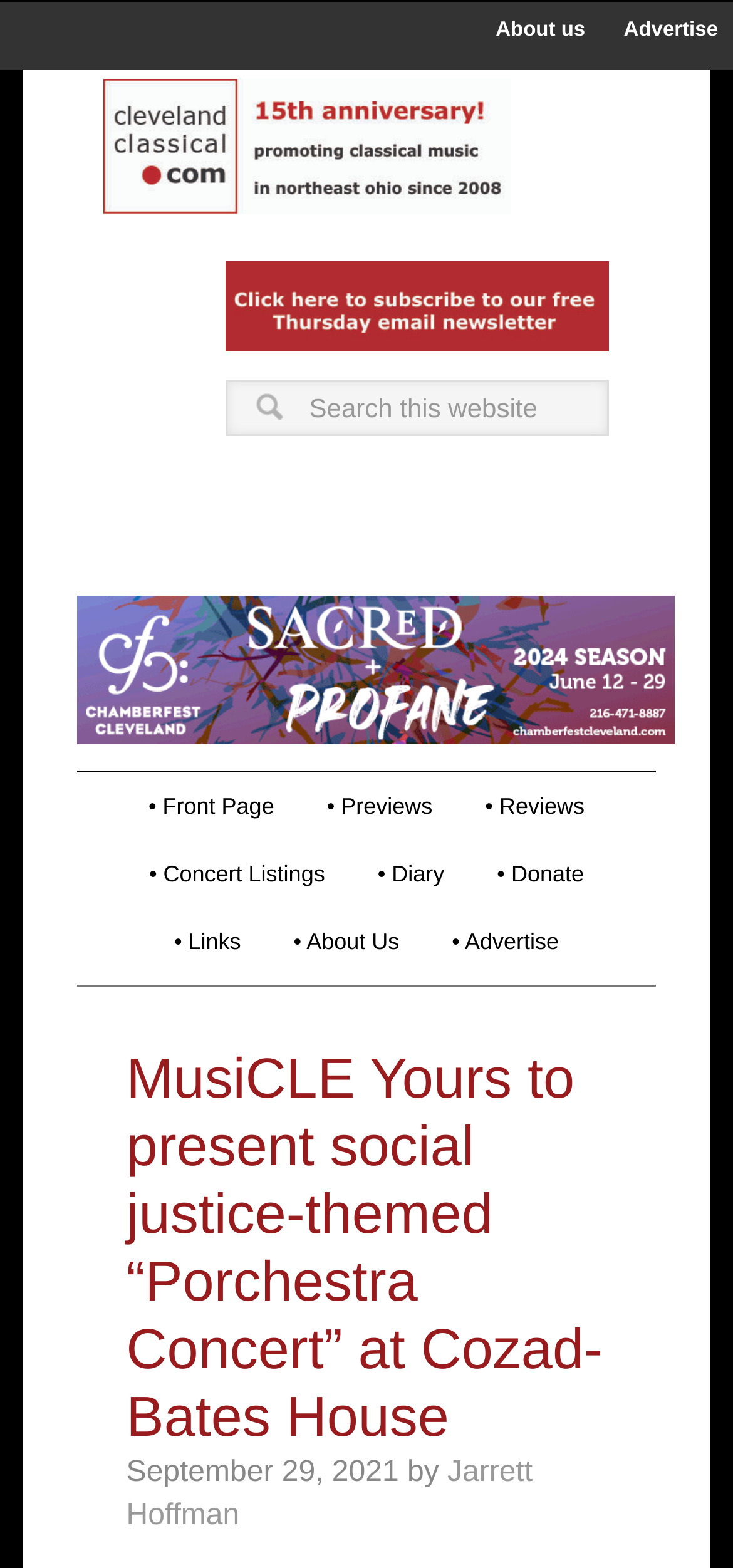What is the main topic of the article?
Please provide a single word or phrase as your answer based on the screenshot.

Music